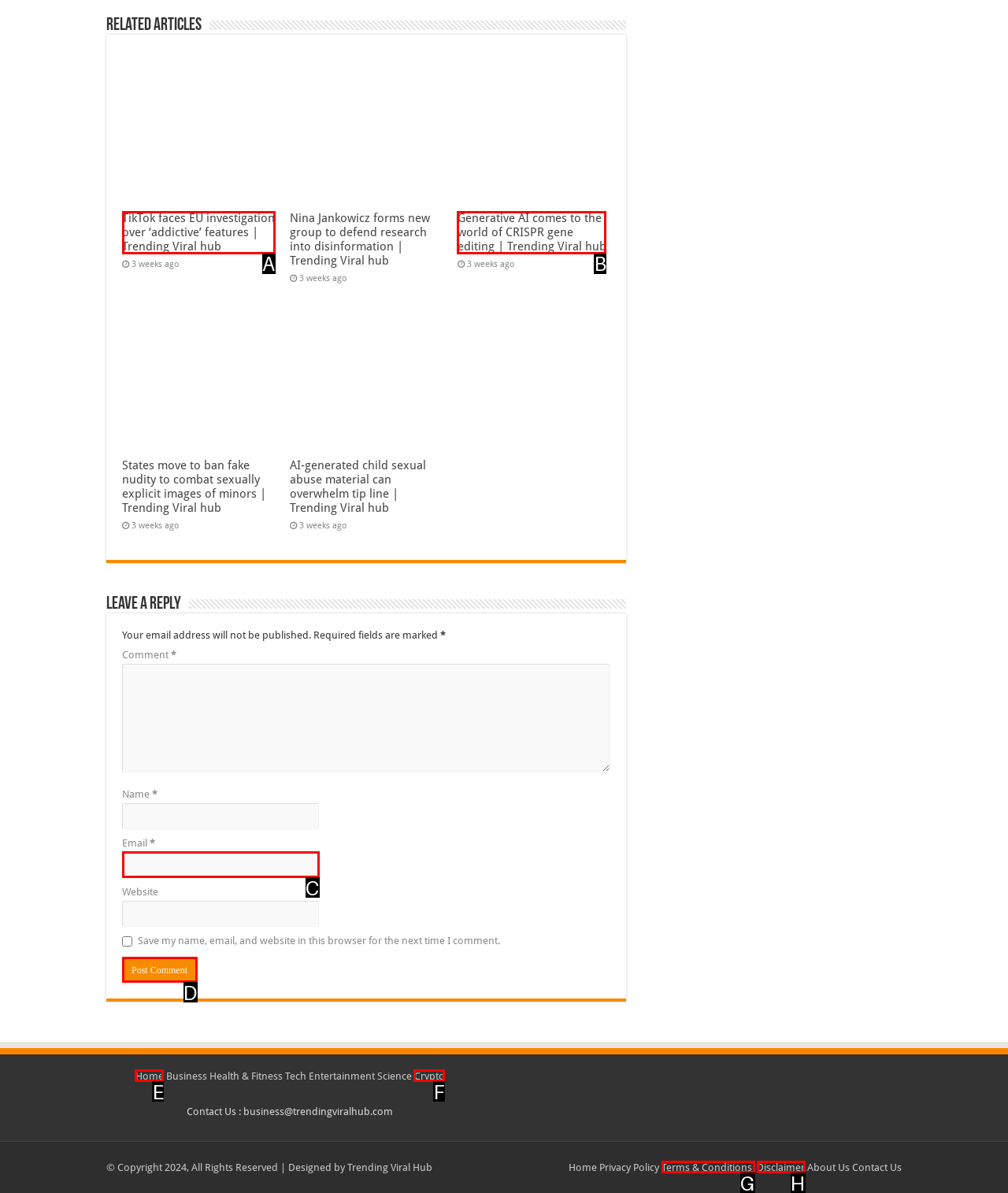Examine the description: Home and indicate the best matching option by providing its letter directly from the choices.

E